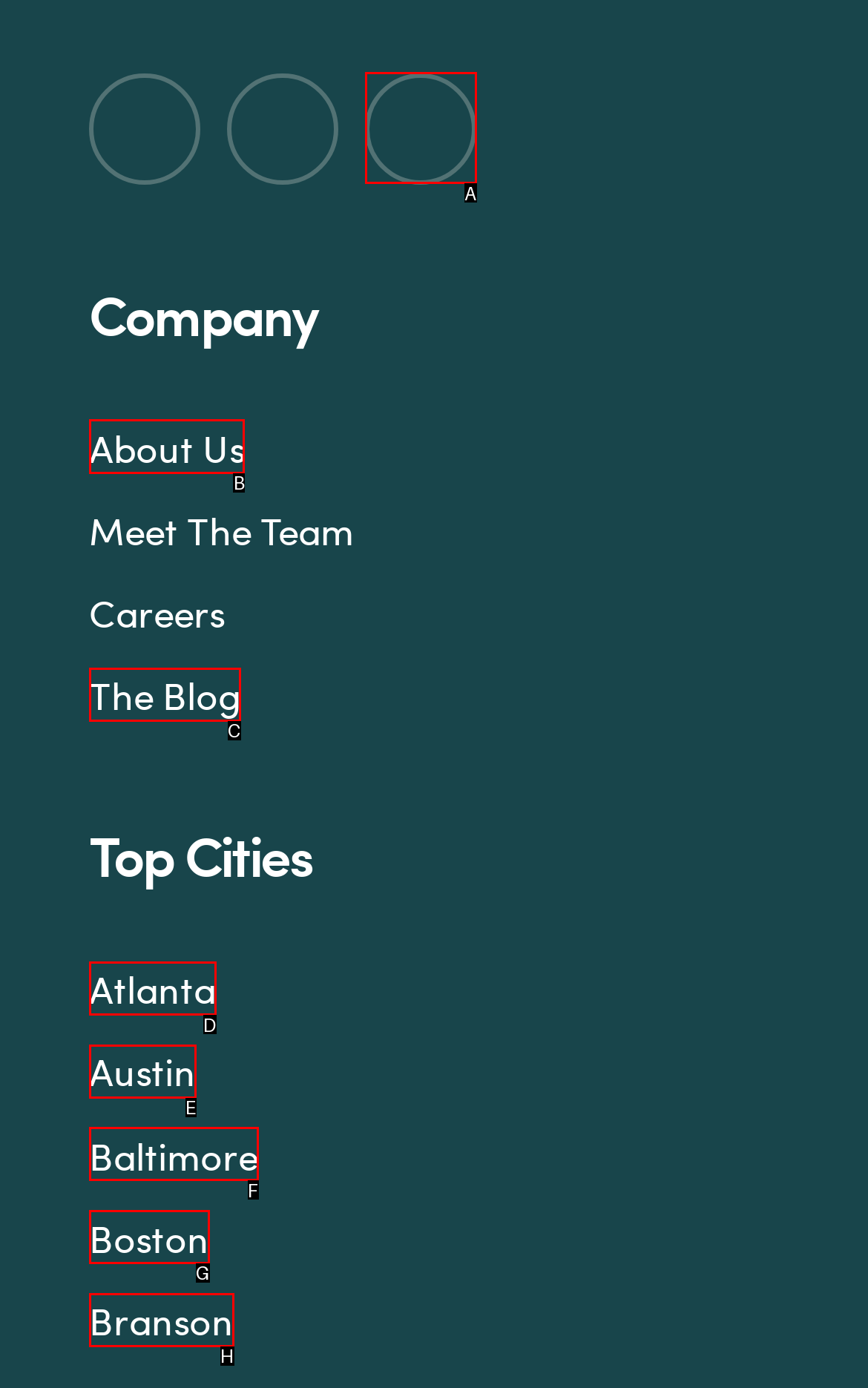Pick the HTML element that should be clicked to execute the task: go to About Us
Respond with the letter corresponding to the correct choice.

B